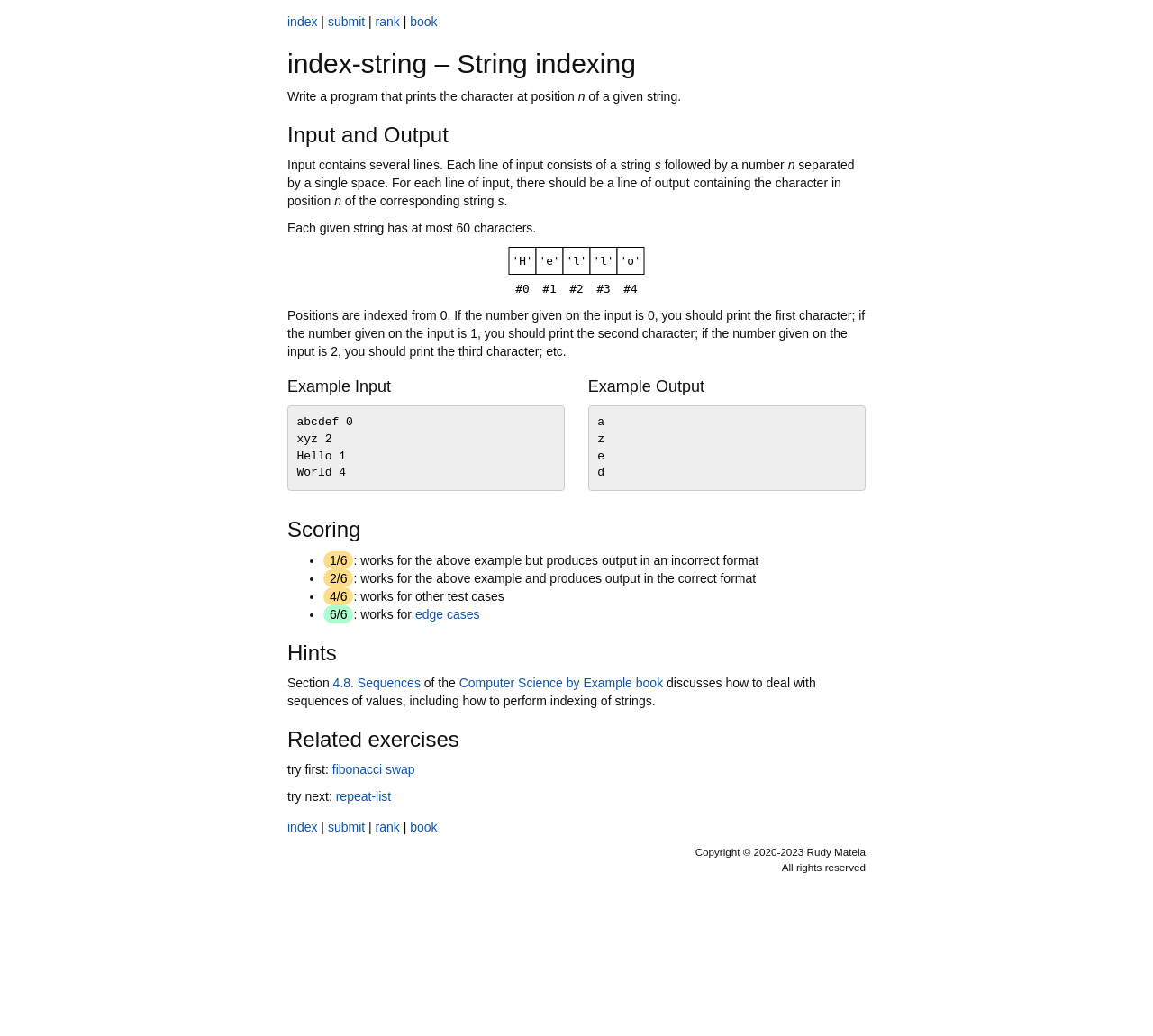Please mark the bounding box coordinates of the area that should be clicked to carry out the instruction: "Click the 'submit' button".

[0.284, 0.014, 0.317, 0.028]